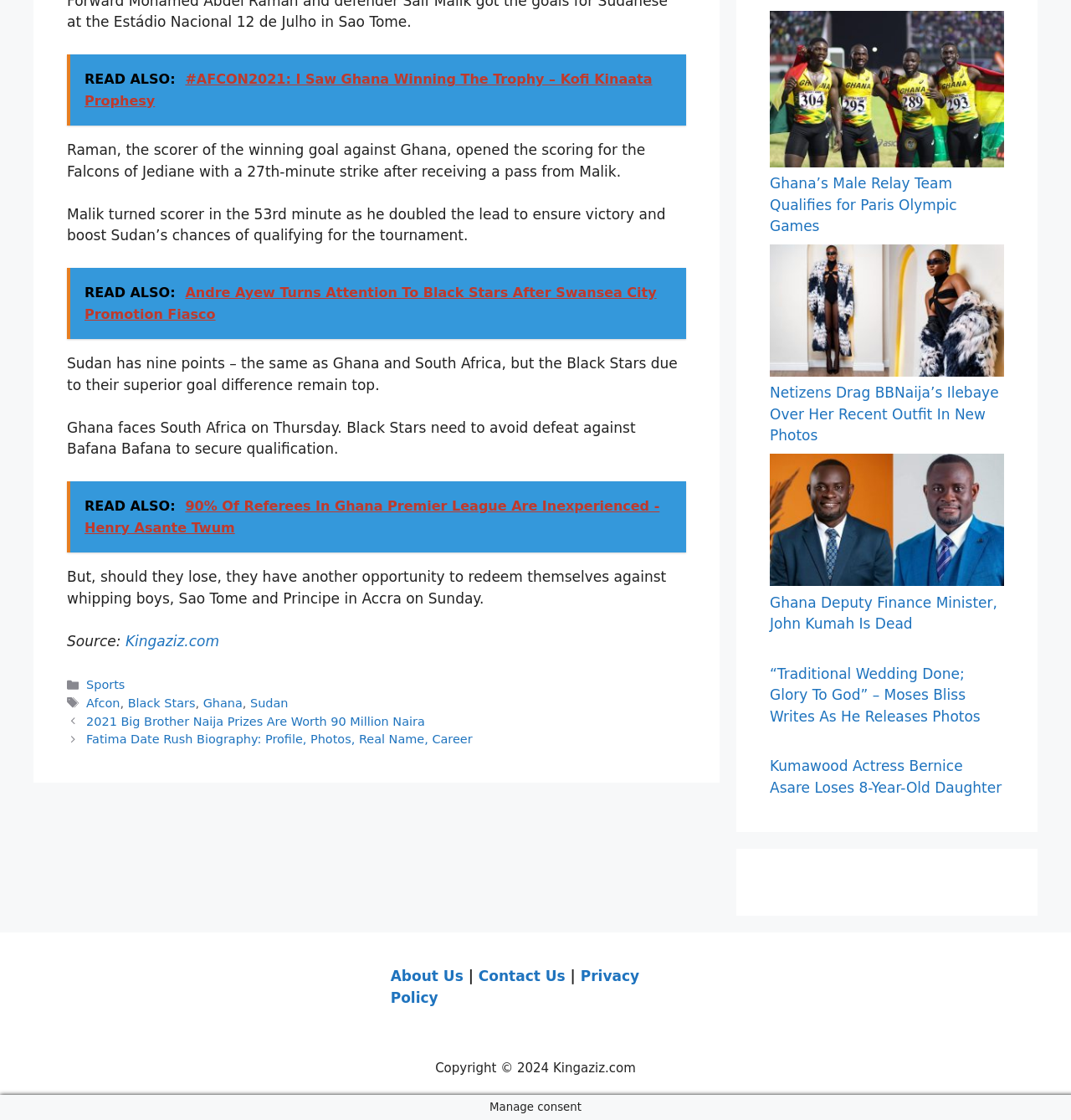Please identify the bounding box coordinates for the region that you need to click to follow this instruction: "Check the categories".

[0.08, 0.605, 0.141, 0.617]